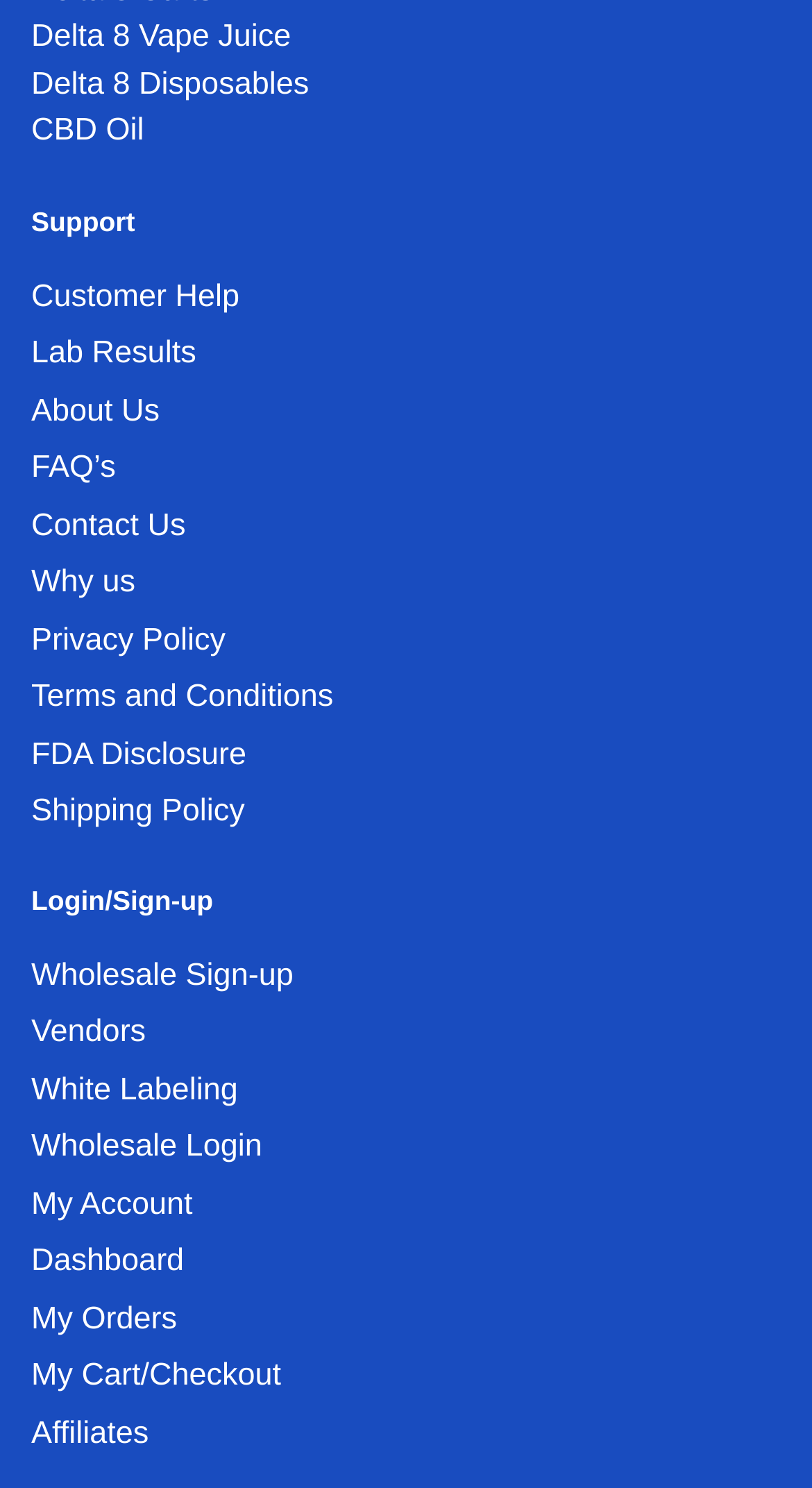Identify the coordinates of the bounding box for the element that must be clicked to accomplish the instruction: "View my account".

[0.038, 0.798, 0.237, 0.821]